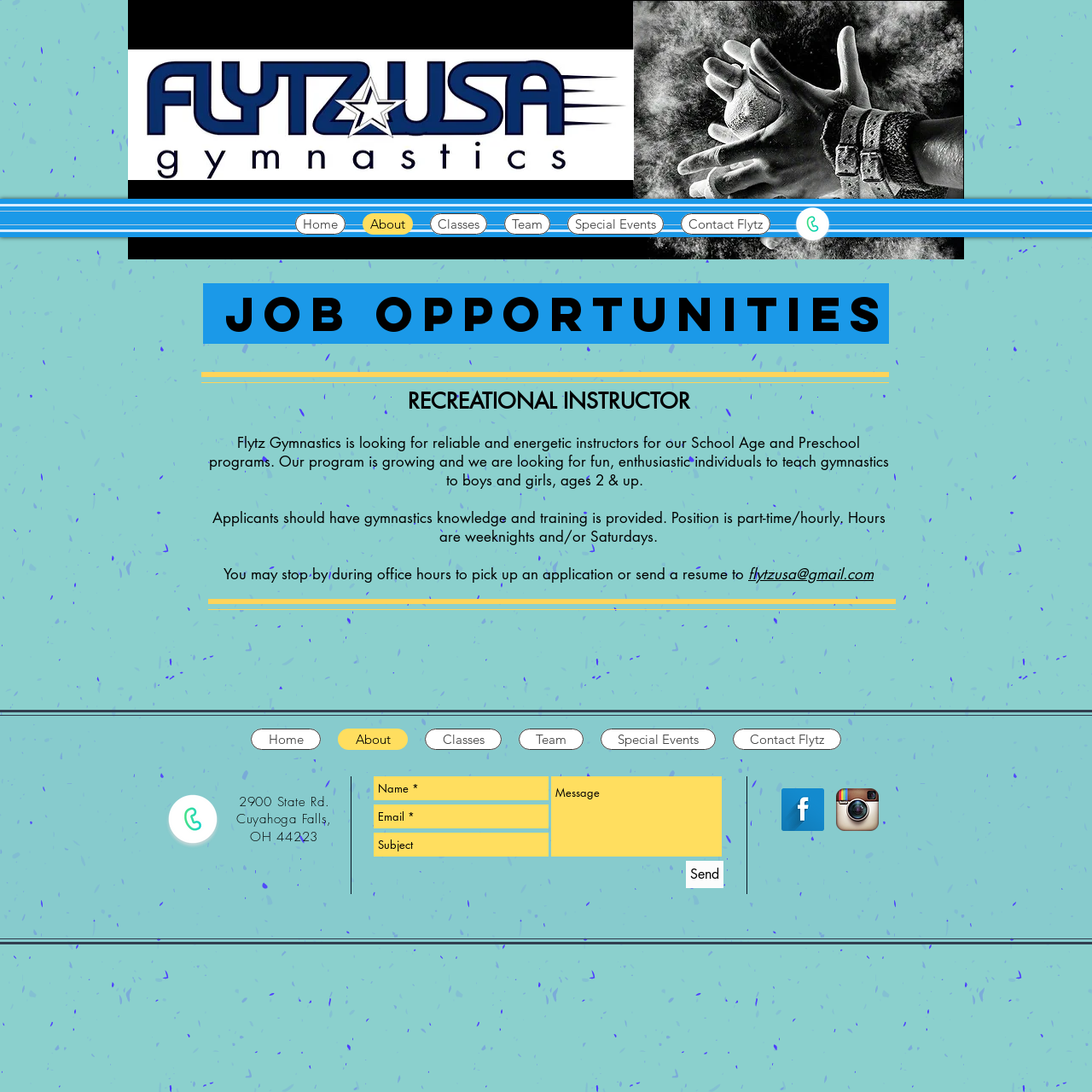How can applicants submit their application?
Provide a detailed and extensive answer to the question.

According to the job description, applicants can either stop by during office hours to pick up an application or send a resume to flytzusa@gmail.com.